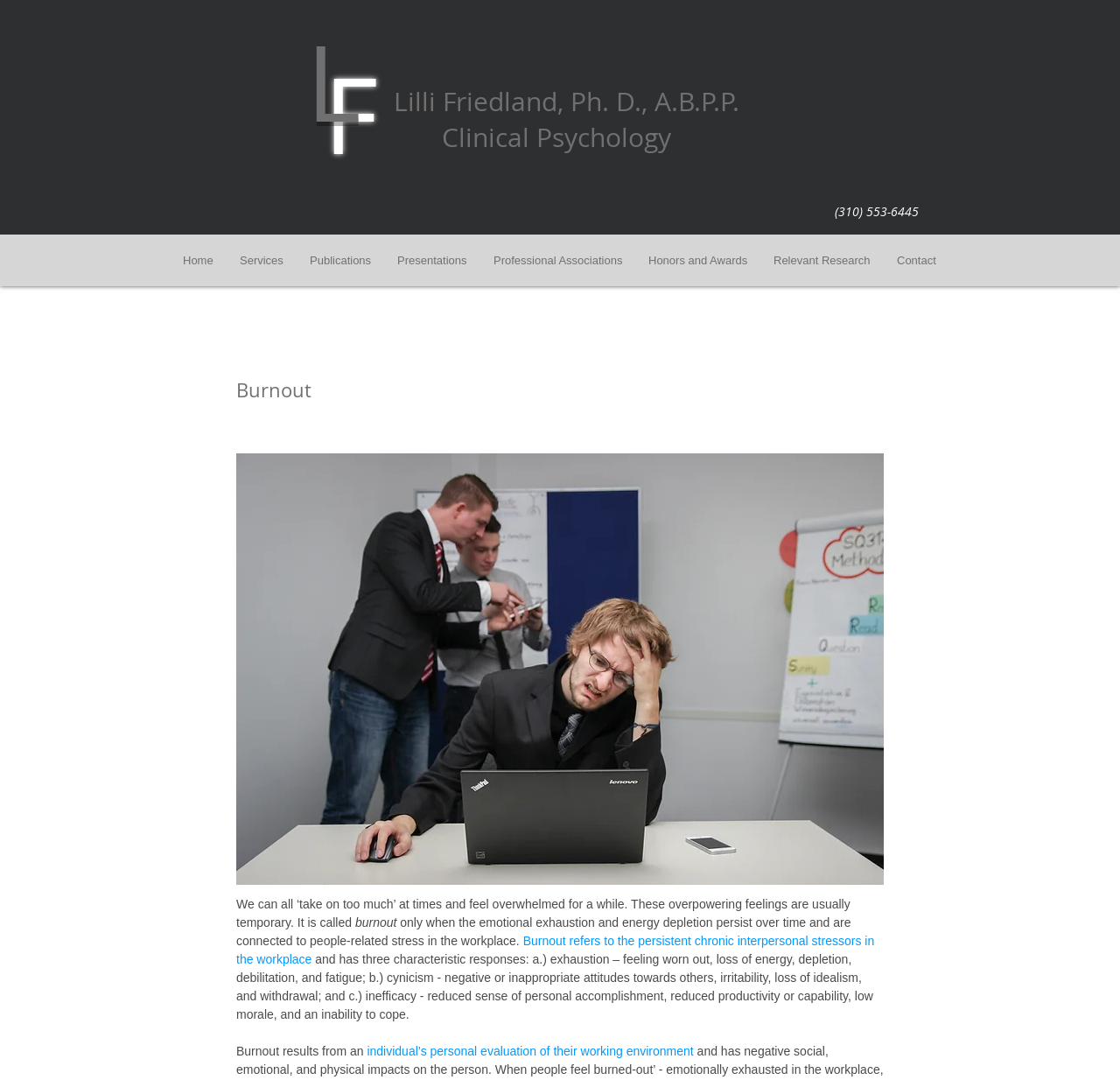Please specify the coordinates of the bounding box for the element that should be clicked to carry out this instruction: "Click on the 'BOOK' link". The coordinates must be four float numbers between 0 and 1, formatted as [left, top, right, bottom].

None